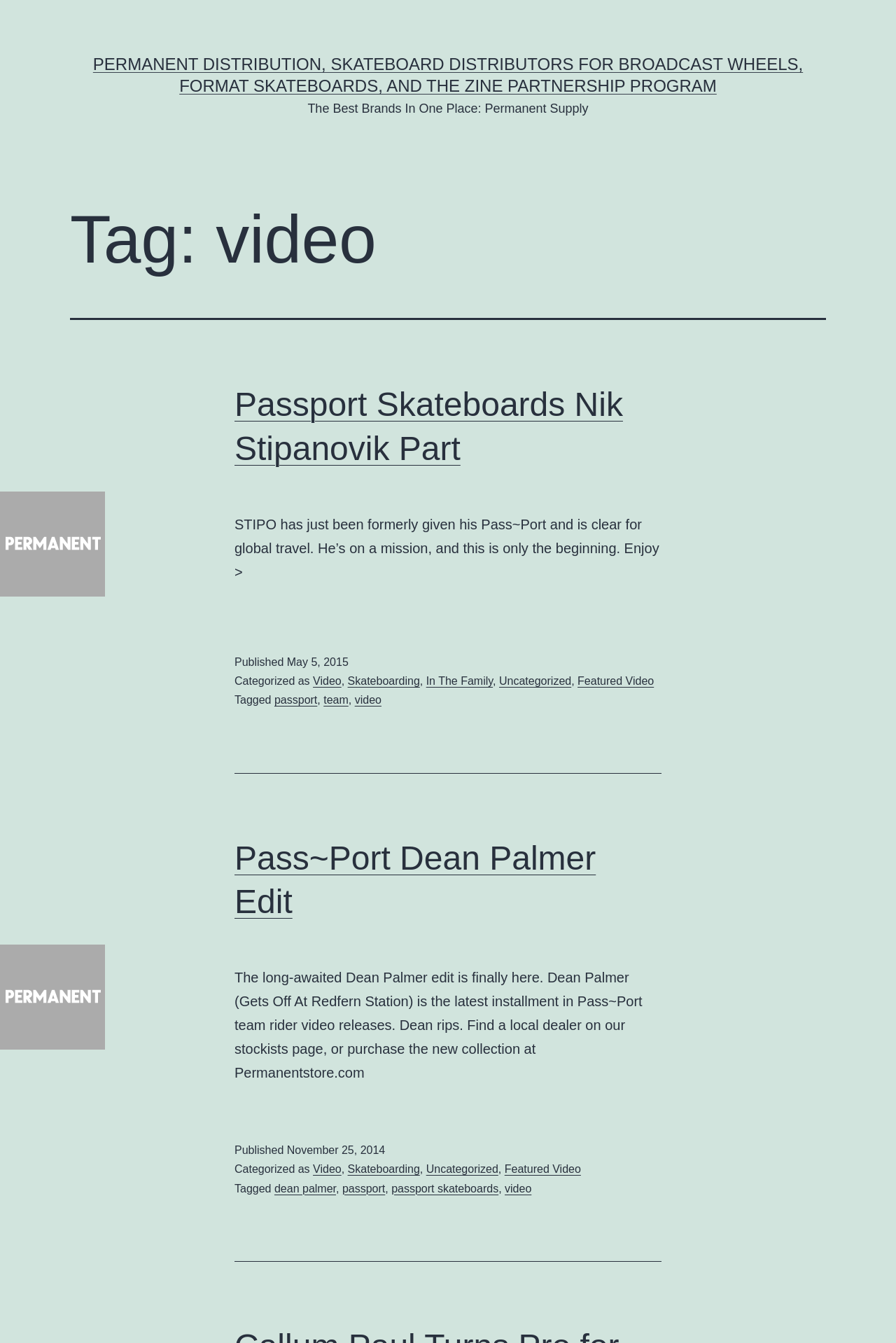Find the bounding box coordinates for the element described here: "In The Family".

[0.476, 0.503, 0.55, 0.512]